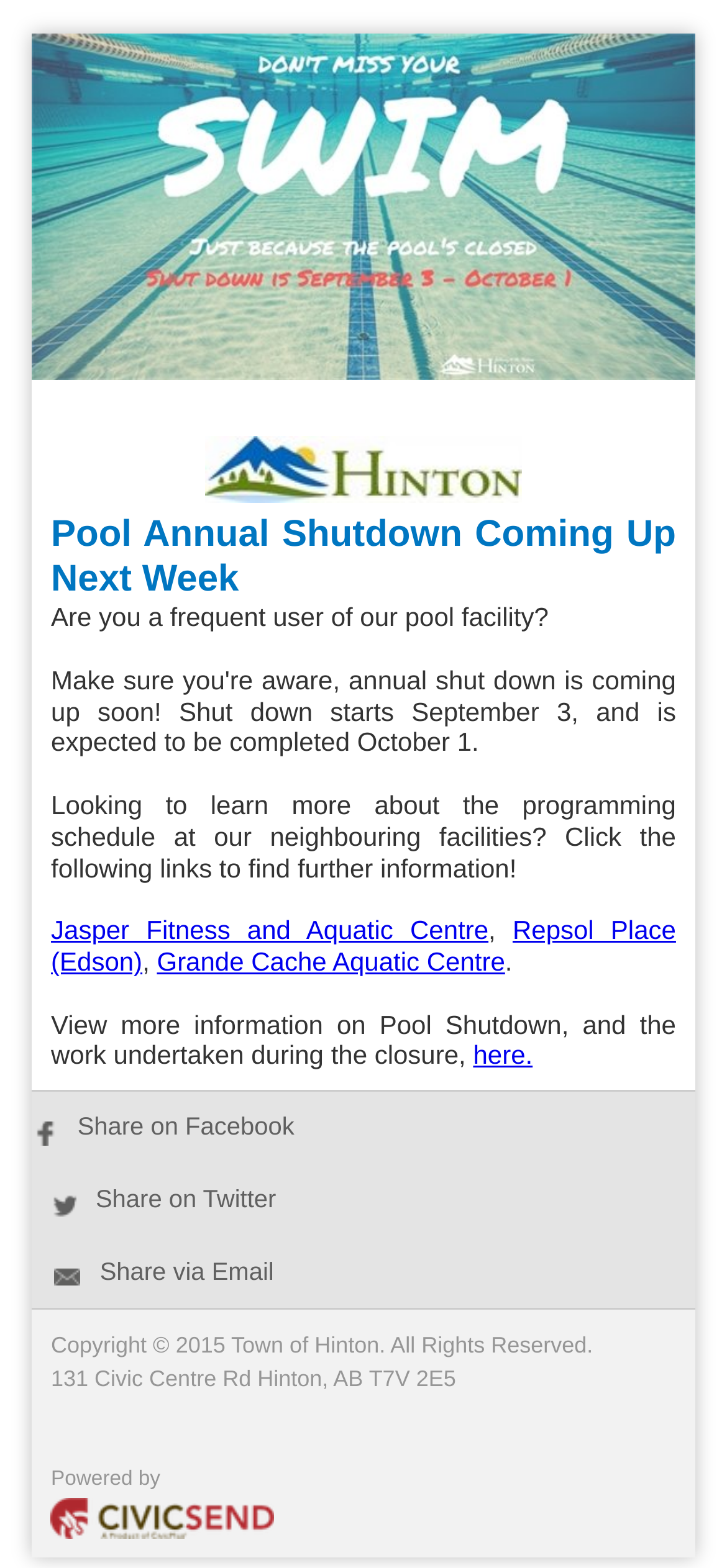Based on the element description, predict the bounding box coordinates (top-left x, top-left y, bottom-right x, bottom-right y) for the UI element in the screenshot: Terms & Conditions

None